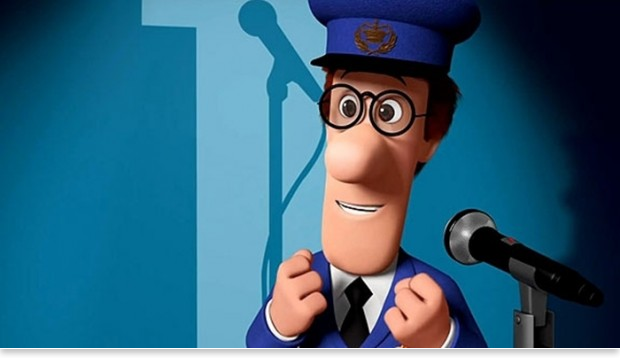What is the significance of the number '1' in the background?
Please provide a single word or phrase answer based on the image.

suggesting a moment of excitement or performance